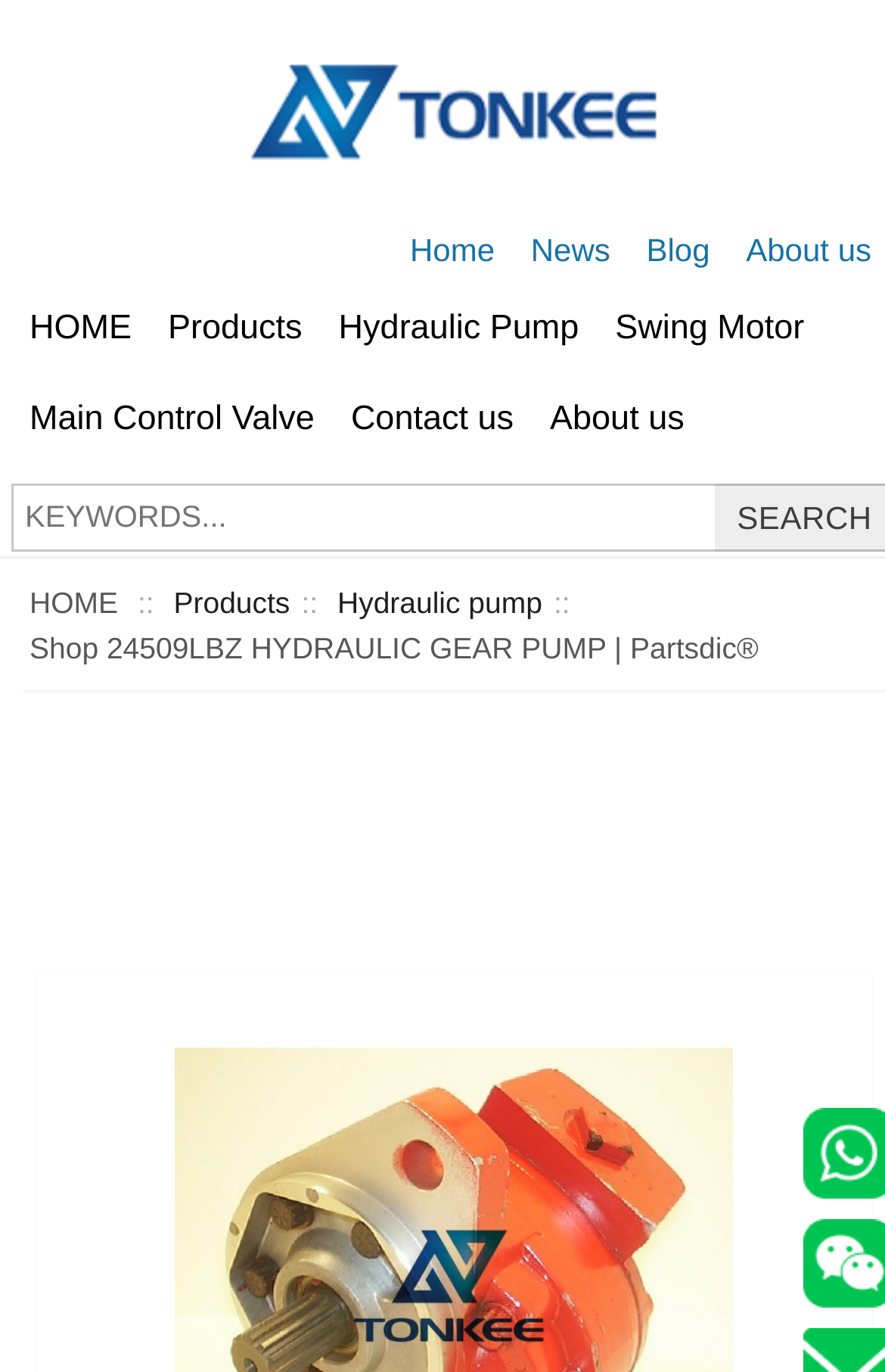Please identify the coordinates of the bounding box for the clickable region that will accomplish this instruction: "read the blog".

[0.723, 0.169, 0.81, 0.196]